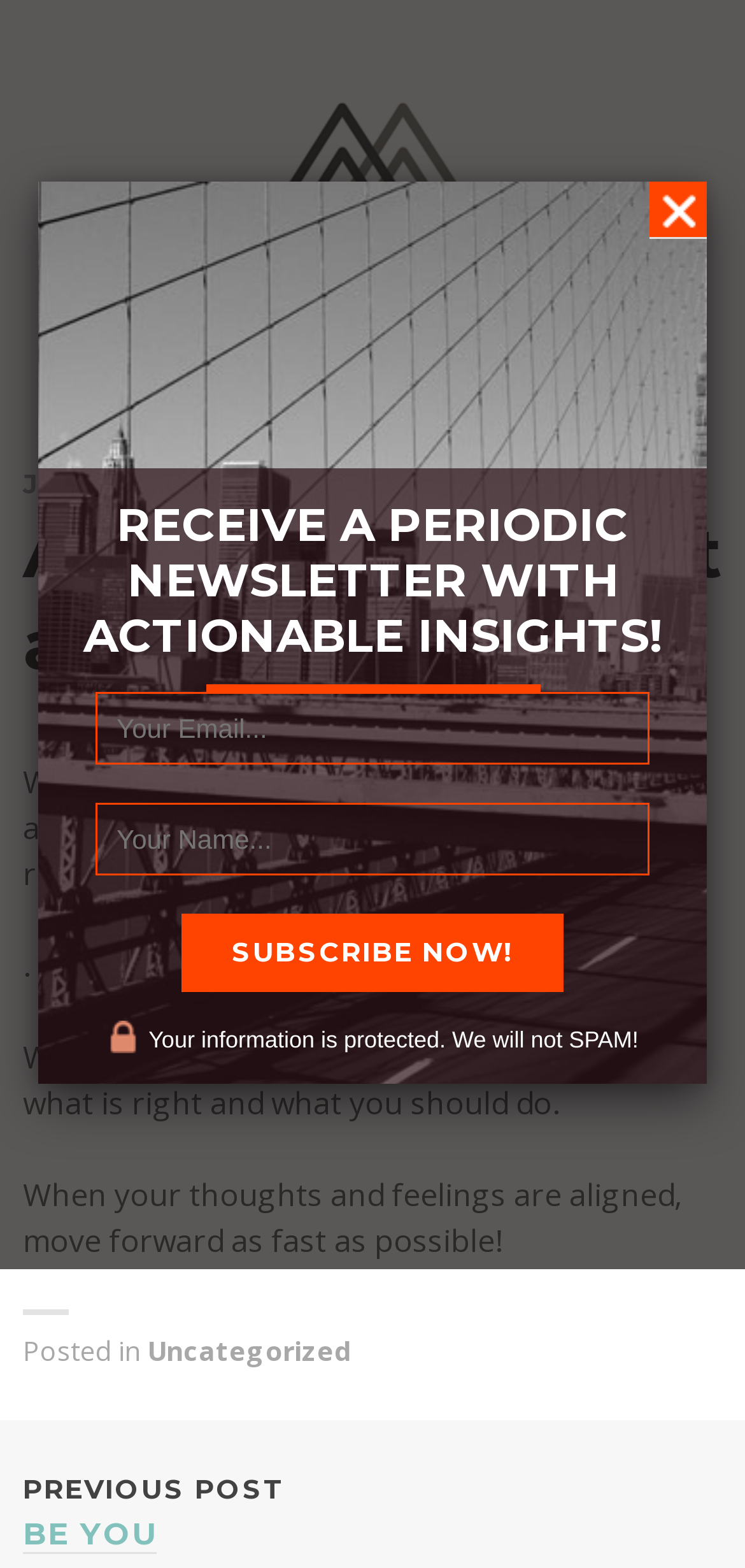Locate the bounding box coordinates of the area that needs to be clicked to fulfill the following instruction: "Subscribe to the newsletter". The coordinates should be in the format of four float numbers between 0 and 1, namely [left, top, right, bottom].

[0.244, 0.583, 0.756, 0.633]